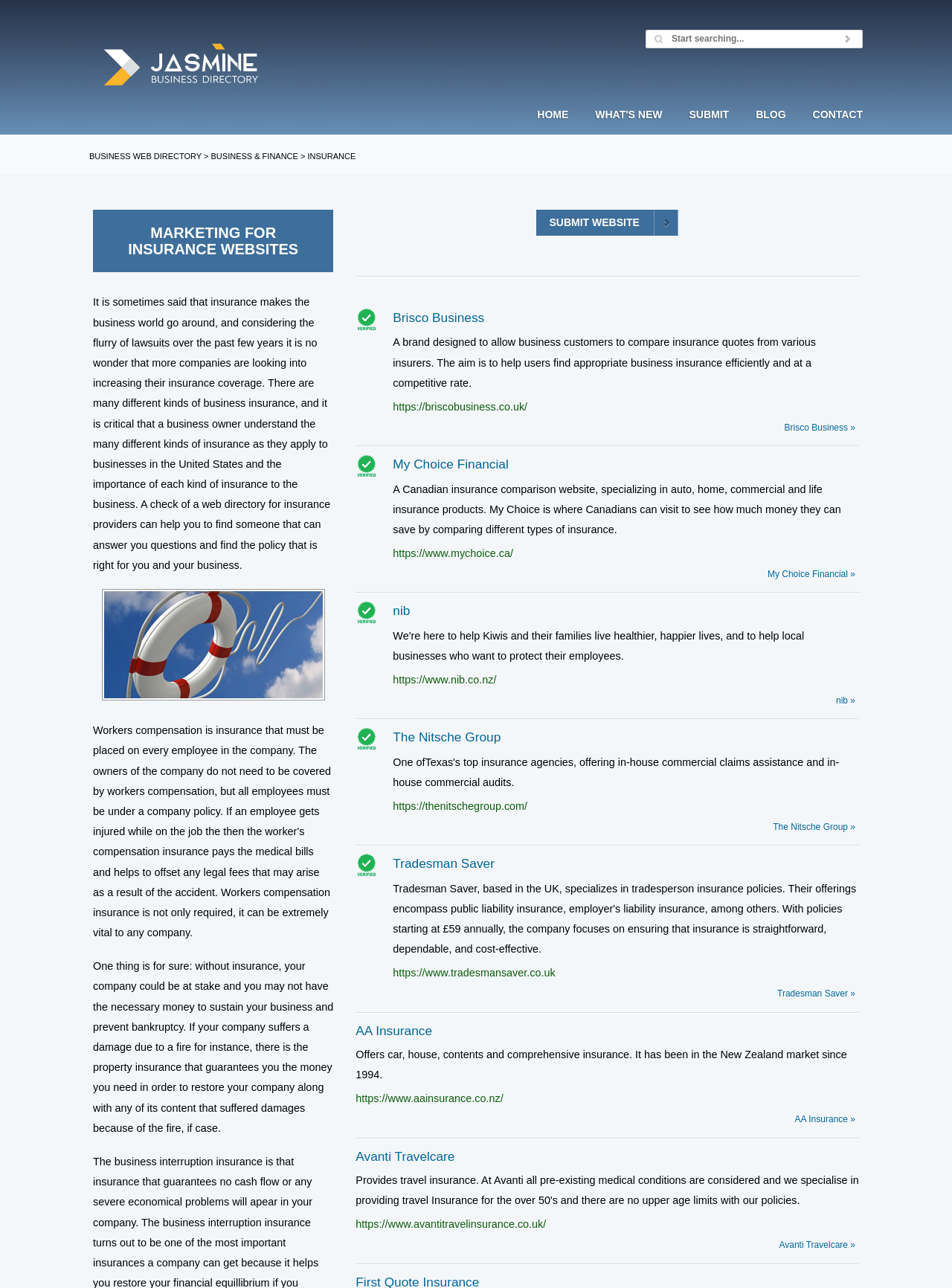Locate the bounding box coordinates of the area to click to fulfill this instruction: "Submit a website". The bounding box should be presented as four float numbers between 0 and 1, in the order [left, top, right, bottom].

[0.577, 0.168, 0.672, 0.177]